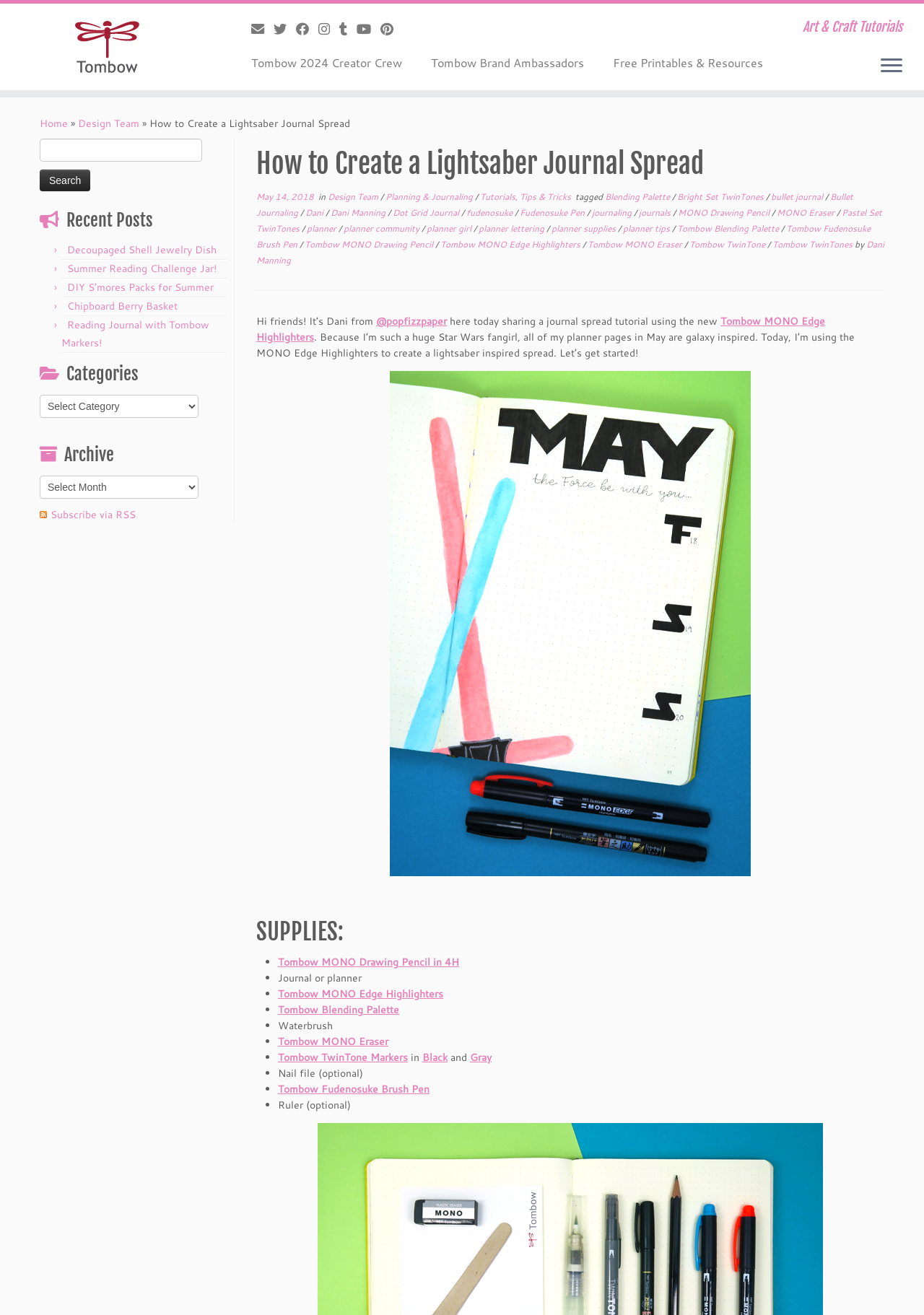What brand of highlighters is used in the tutorial?
Using the details from the image, give an elaborate explanation to answer the question.

The webpage mentions 'Tombow MONO Edge Highlighters' in the context of the journal spread tutorial, indicating that the brand of highlighters used in the tutorial is Tombow.